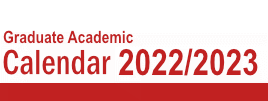What is the purpose of the calendar?
Please use the image to provide an in-depth answer to the question.

The calendar is designed to serve as a resource for students and faculty at Wilfrid Laurier University, providing important dates and scheduling information relevant to graduate programs for the specified academic year.